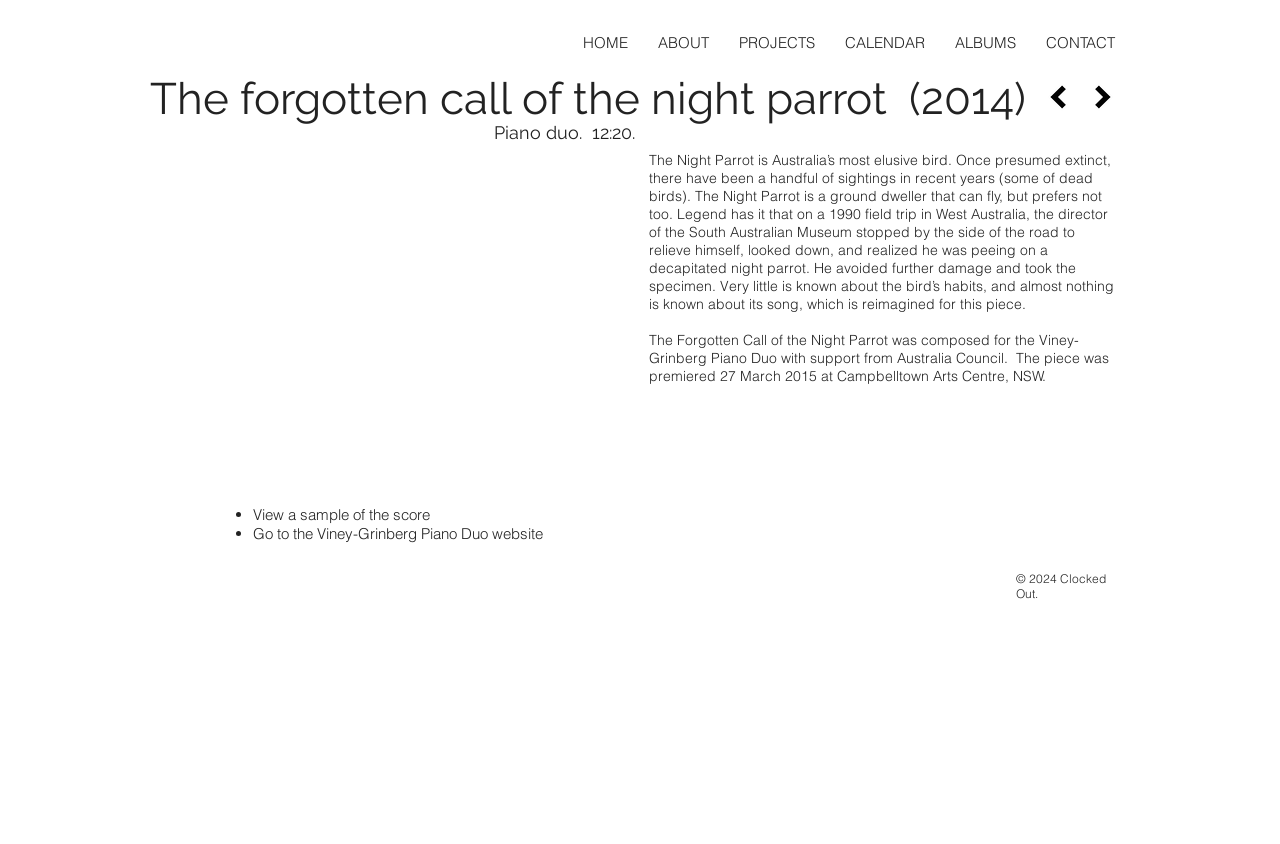What is the duration of the piano duo piece?
Carefully analyze the image and provide a thorough answer to the question.

The webpage mentions 'Piano duo. 12:20.' which suggests that the duration of the piano duo piece is 12 minutes and 20 seconds.